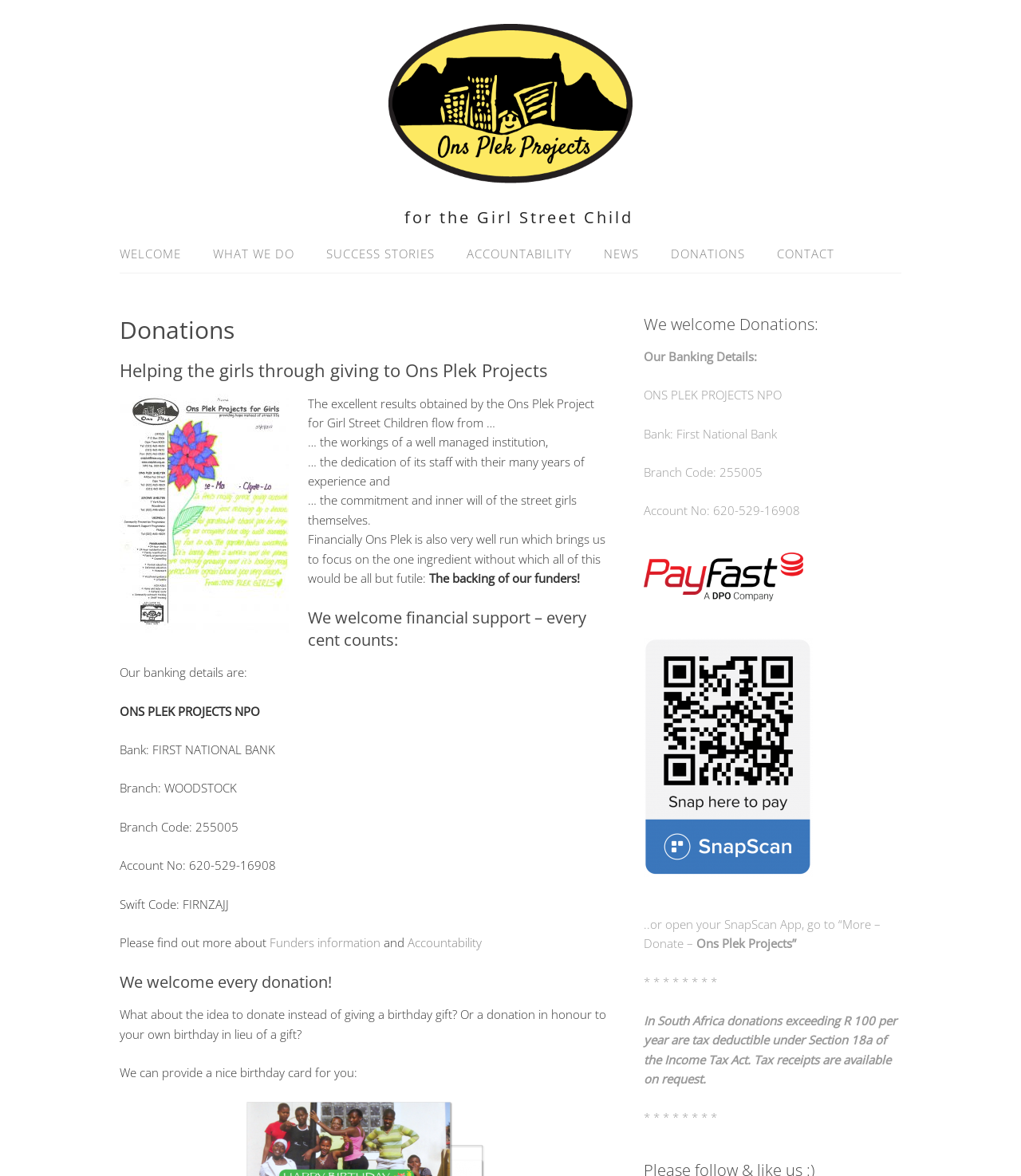Find and provide the bounding box coordinates for the UI element described here: "Funders information". The coordinates should be given as four float numbers between 0 and 1: [left, top, right, bottom].

[0.264, 0.795, 0.376, 0.808]